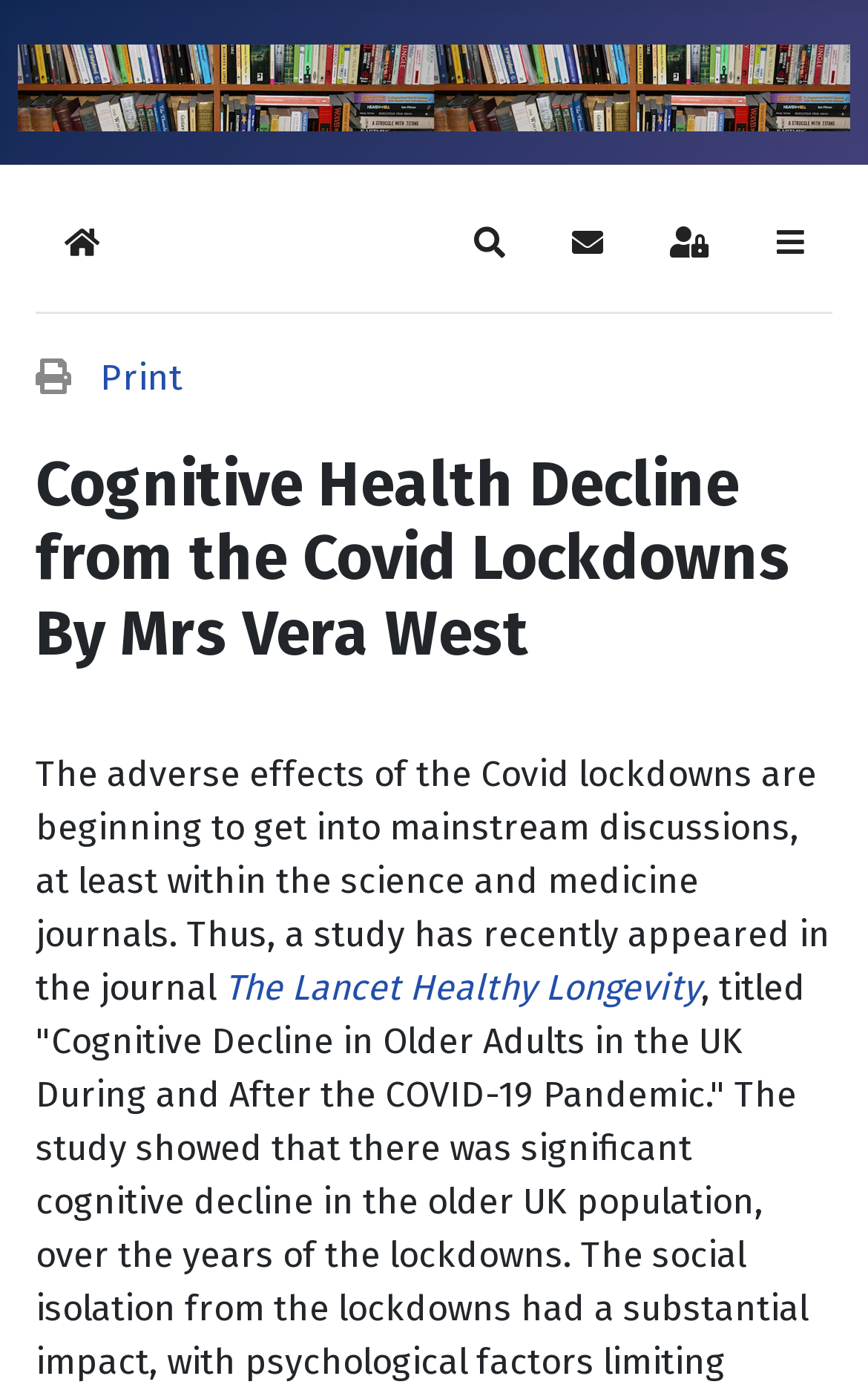What can users do with the 'Subscribe to blog' button?
Provide a thorough and detailed answer to the question.

I found a button element on the top right of the webpage with the text 'Subscribe to blog', which suggests that users can subscribe to the blog by clicking on it.